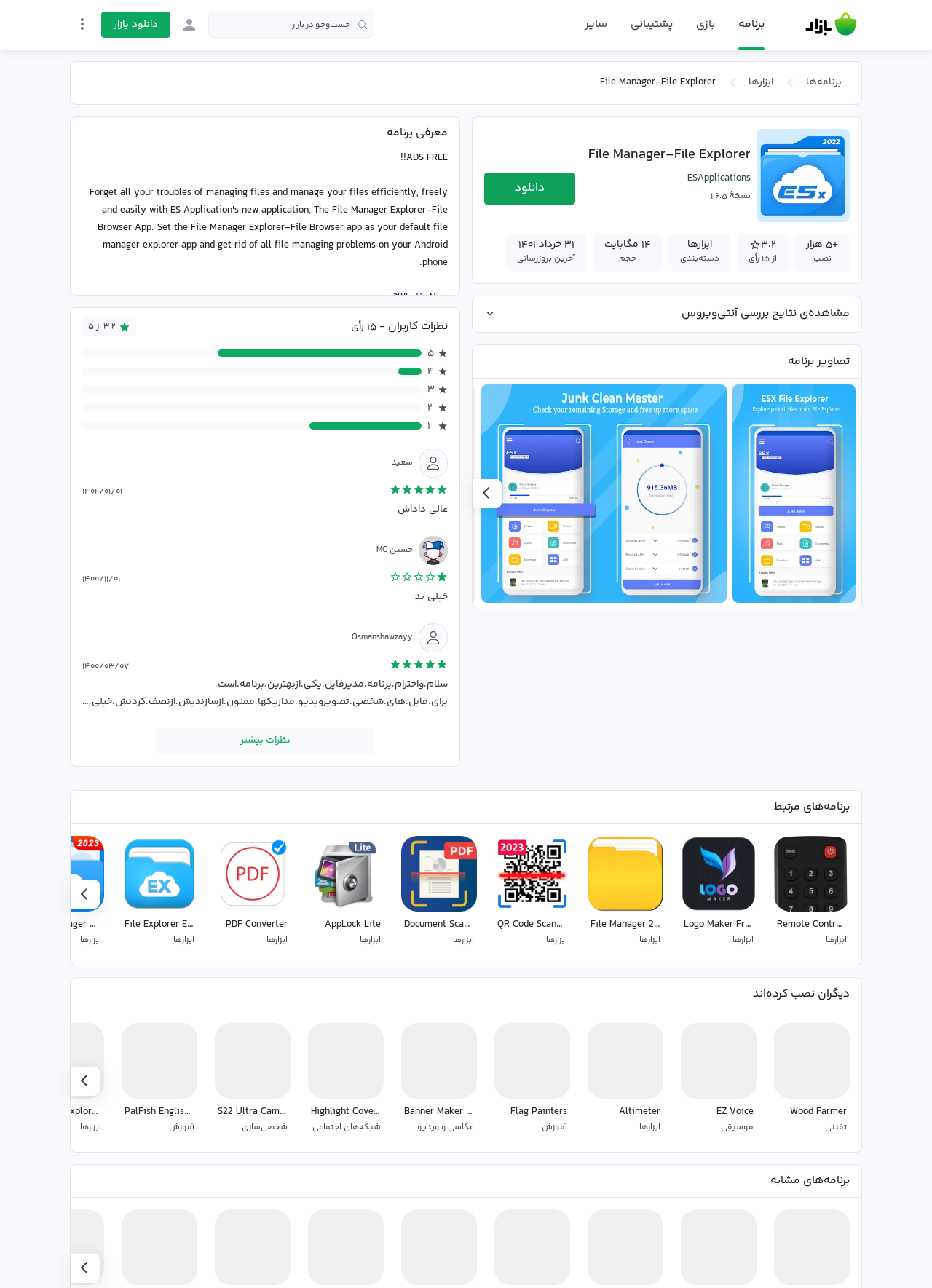Predict the bounding box coordinates for the UI element described as: "نظرات بیشتر". The coordinates should be four float numbers between 0 and 1, presented as [left, top, right, bottom].

[0.167, 0.565, 0.402, 0.586]